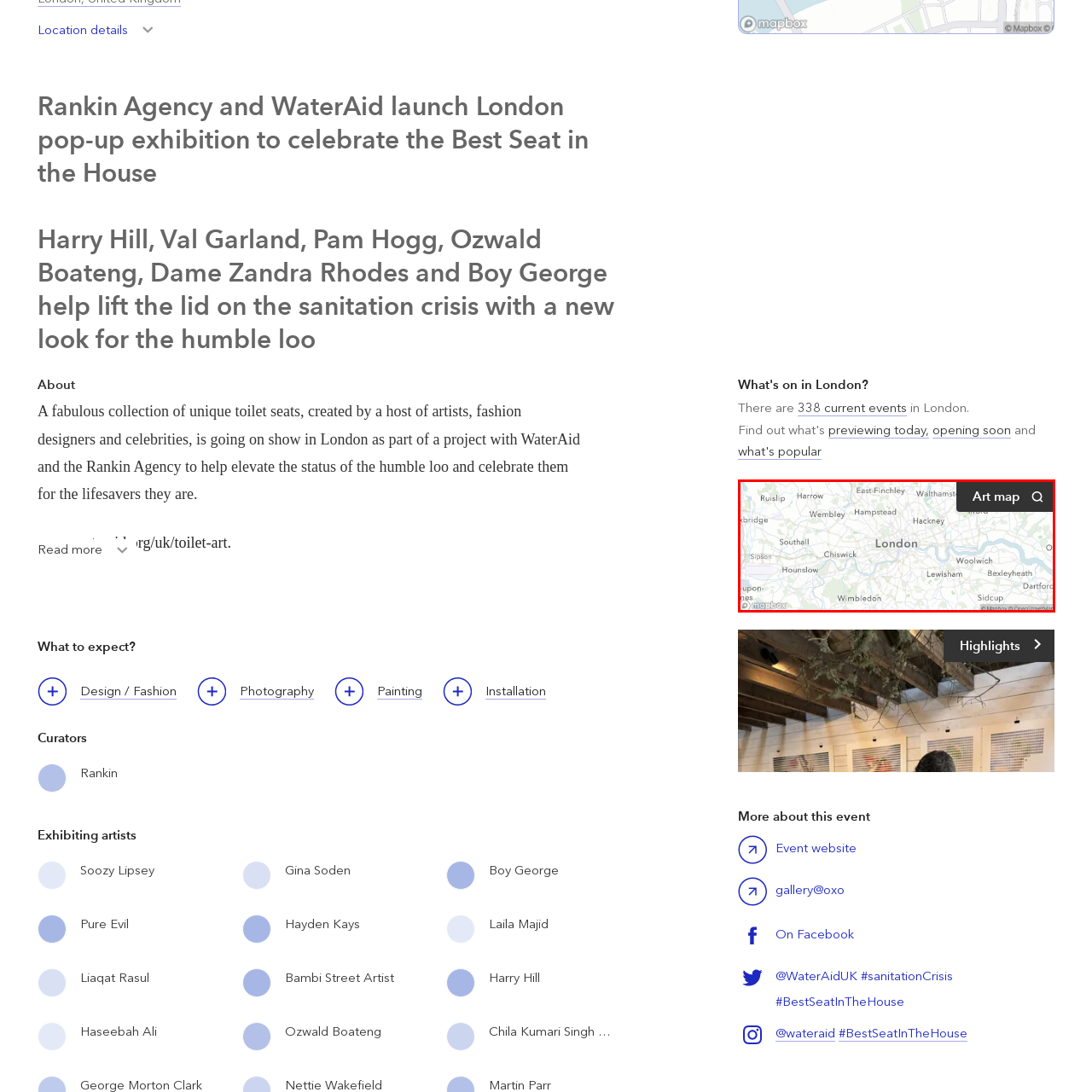What is the theme of the 'Best Seat in the House' exhibition?
Look at the image enclosed by the red bounding box and give a detailed answer using the visual information available in the image.

The 'Best Seat in the House' pop-up exhibition, launched by the Rankin Agency and WaterAid, aims to address the sanitation crisis through artistic expression, raising awareness about this critical issue in London.